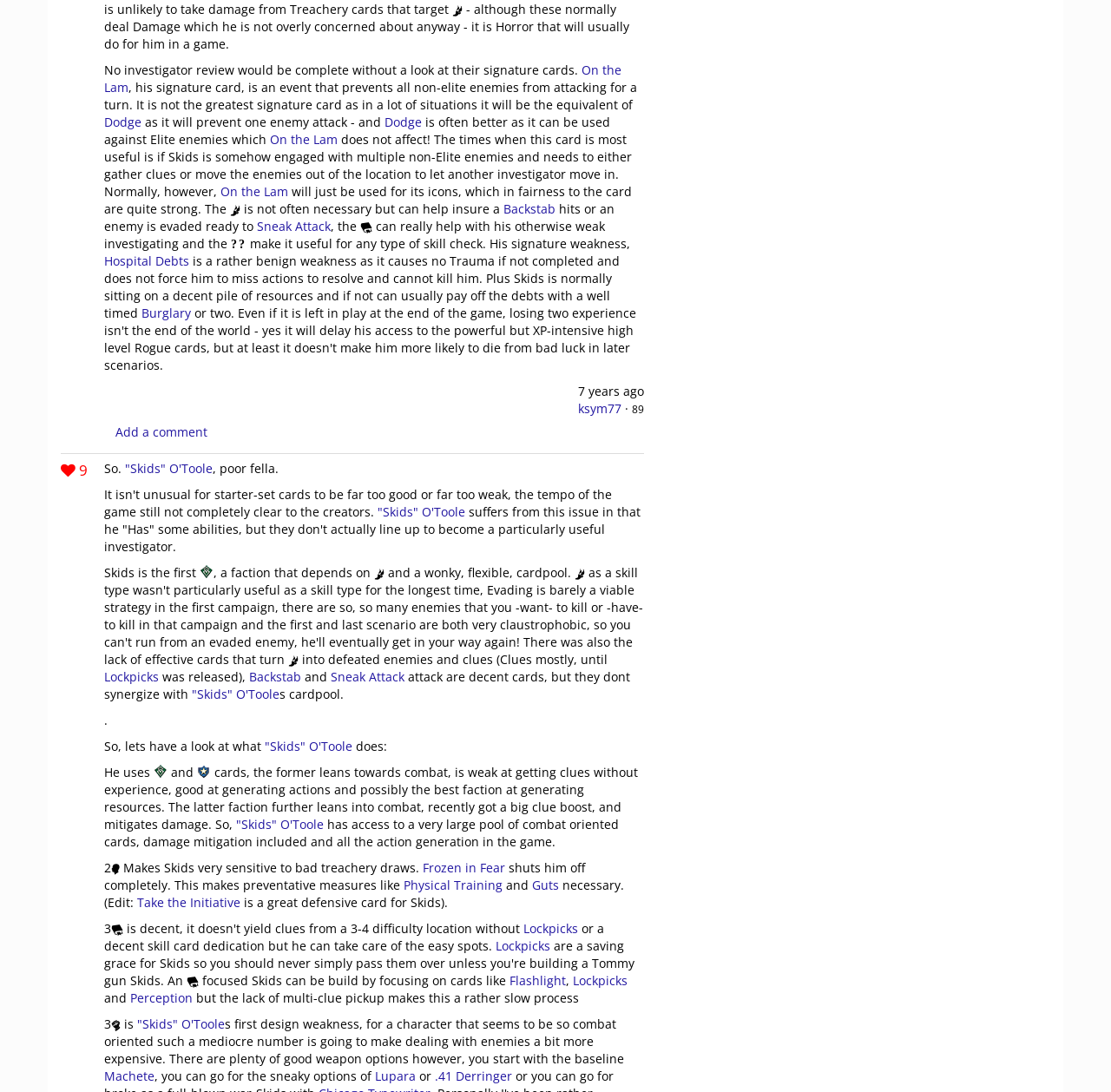What is the name of the faction that Skids O'Toole belongs to?
Examine the image closely and answer the question with as much detail as possible.

The name of the faction can be found in the text, specifically in the sentence 'Skids is the first, a faction that depends on and a wonky, flexible, cardpool.'